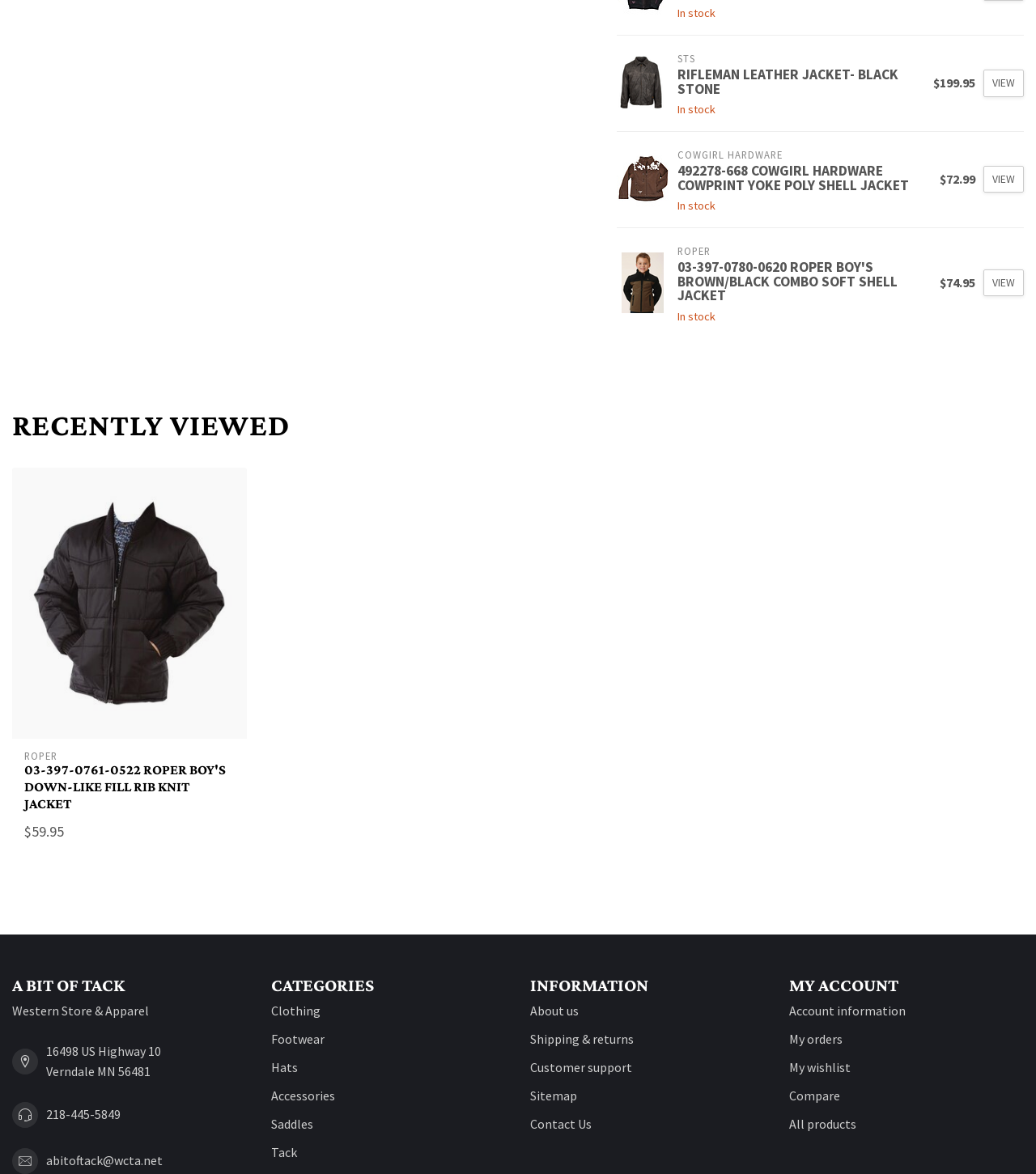How many categories are listed on the webpage?
Make sure to answer the question with a detailed and comprehensive explanation.

The categories are listed under the 'CATEGORIES' heading, and there are 6 categories: Clothing, Footwear, Hats, Accessories, Saddles, and Tack.